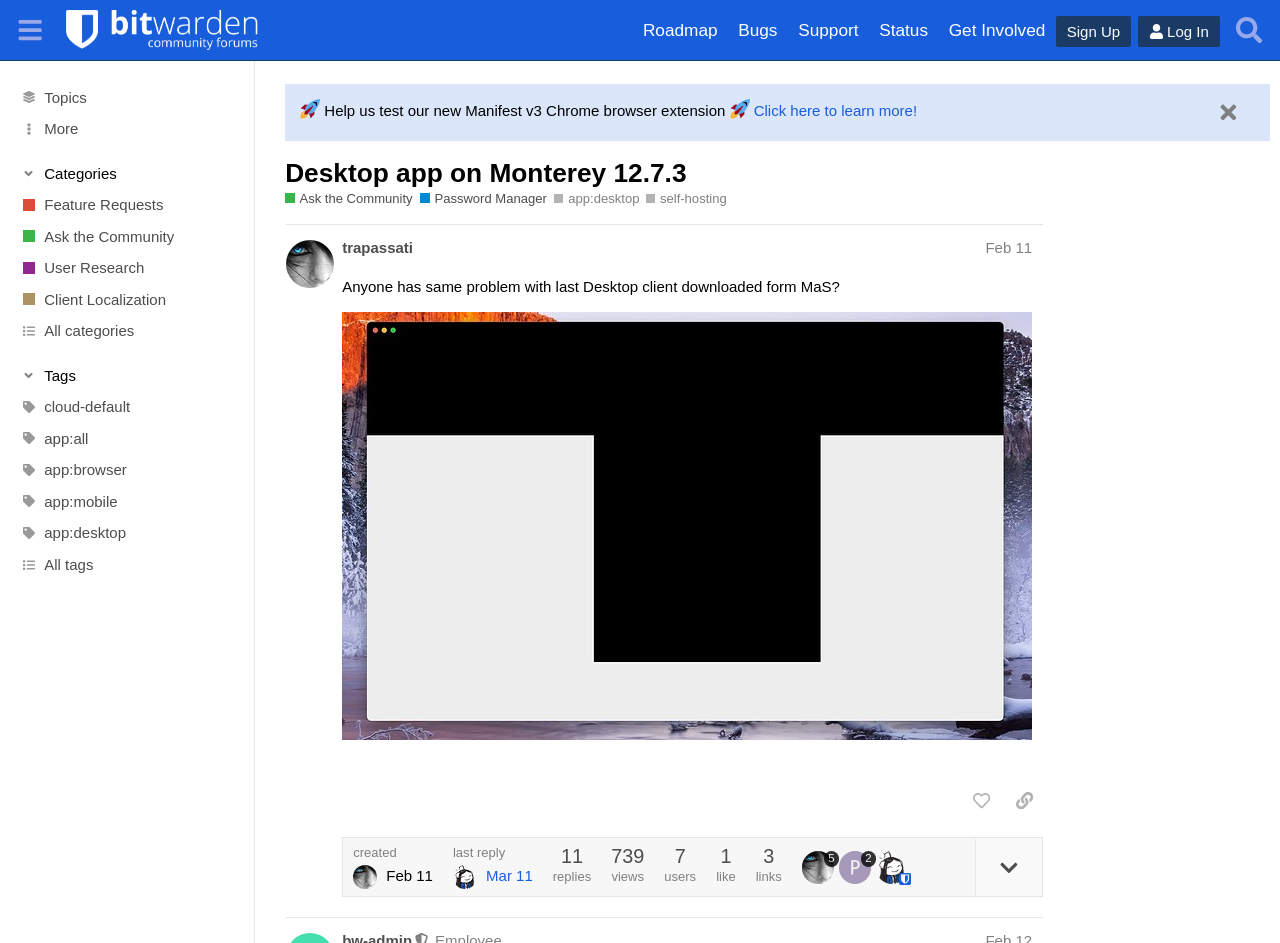Determine the bounding box coordinates of the clickable region to carry out the instruction: "Click on the 'Ask the Community' link".

[0.0, 0.234, 0.199, 0.267]